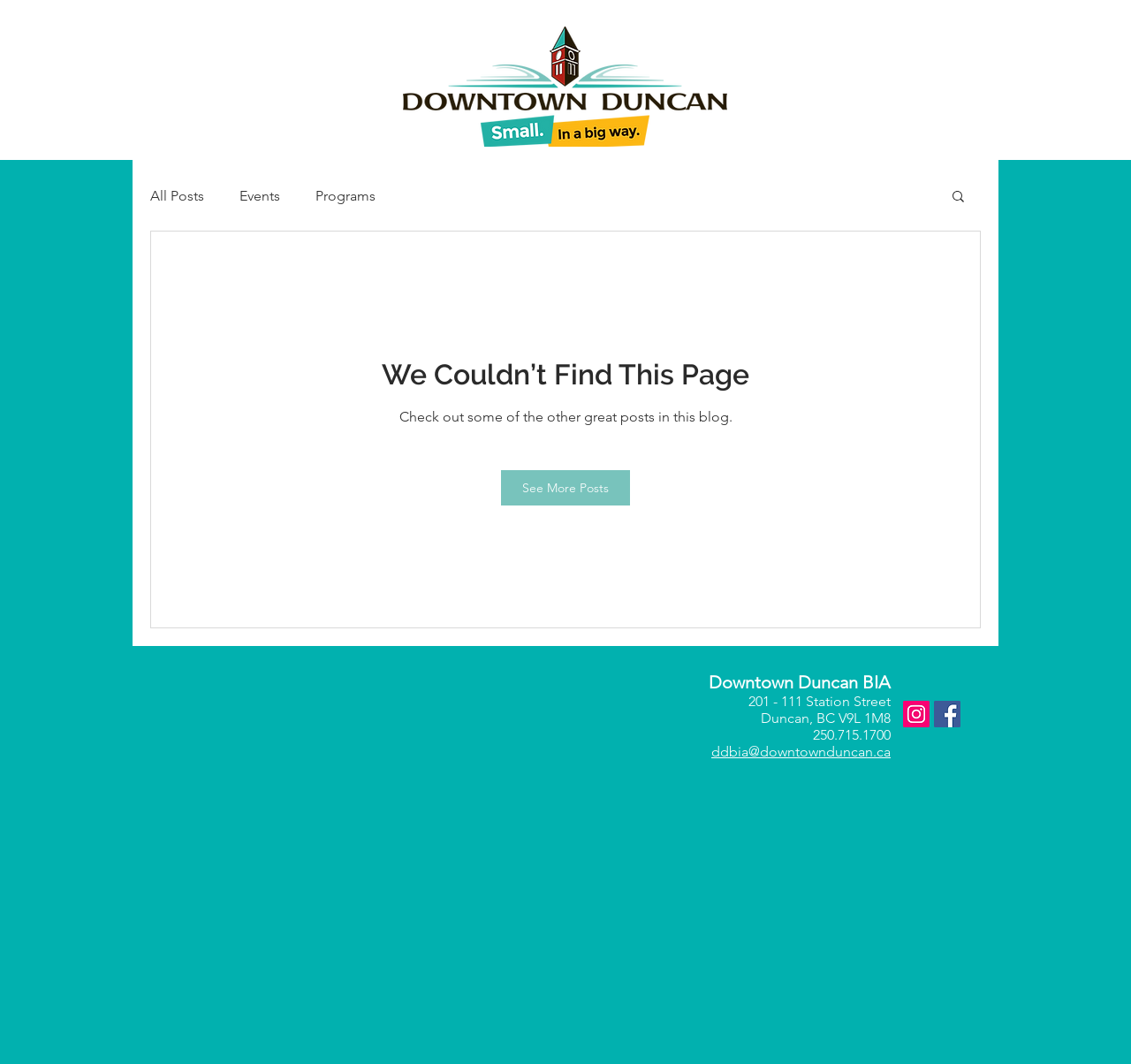Using the webpage screenshot and the element description Programs, determine the bounding box coordinates. Specify the coordinates in the format (top-left x, top-left y, bottom-right x, bottom-right y) with values ranging from 0 to 1.

[0.279, 0.176, 0.332, 0.191]